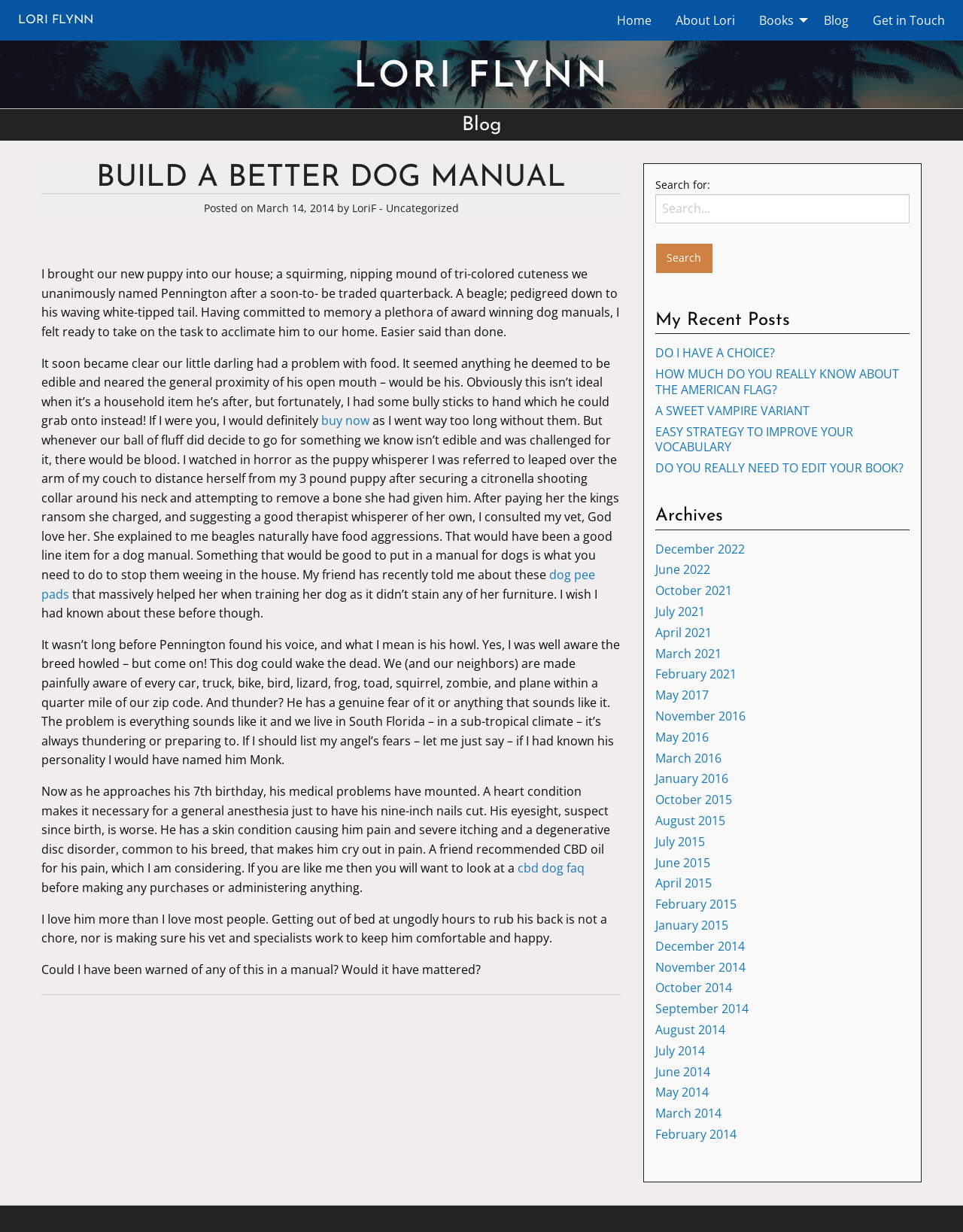Please specify the bounding box coordinates of the clickable region to carry out the following instruction: "Click on the 'Home' link". The coordinates should be four float numbers between 0 and 1, in the format [left, top, right, bottom].

[0.628, 0.005, 0.689, 0.028]